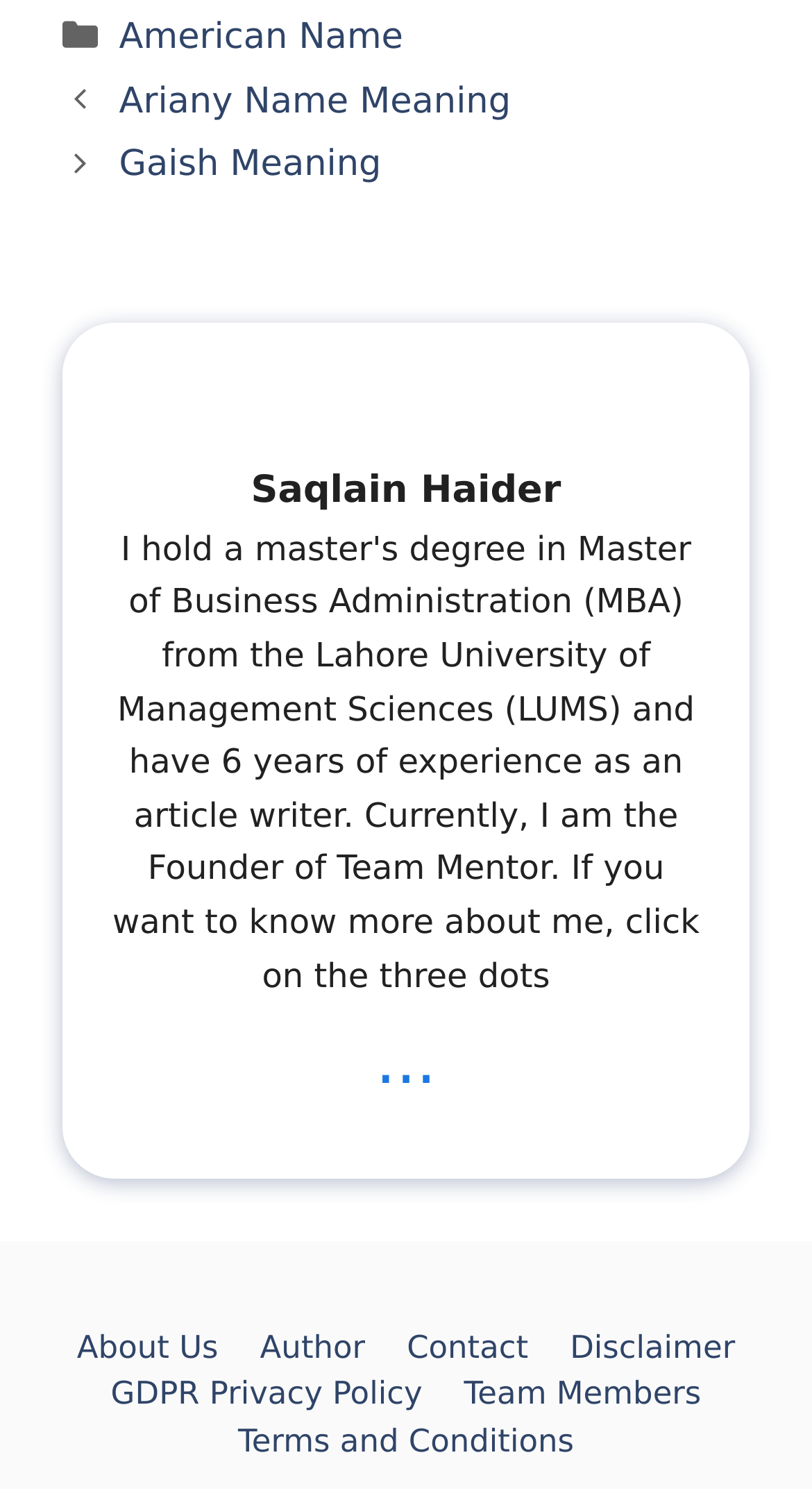Can you determine the bounding box coordinates of the area that needs to be clicked to fulfill the following instruction: "check Disclaimer"?

[0.702, 0.892, 0.905, 0.917]